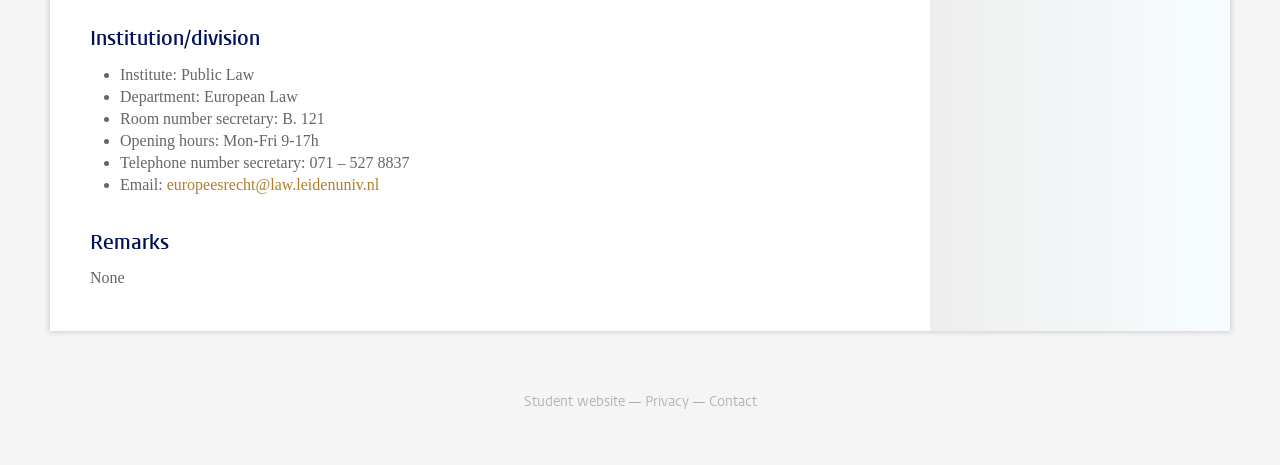Answer the question in a single word or phrase:
What are the opening hours of the institution?

Mon-Fri 9-17h